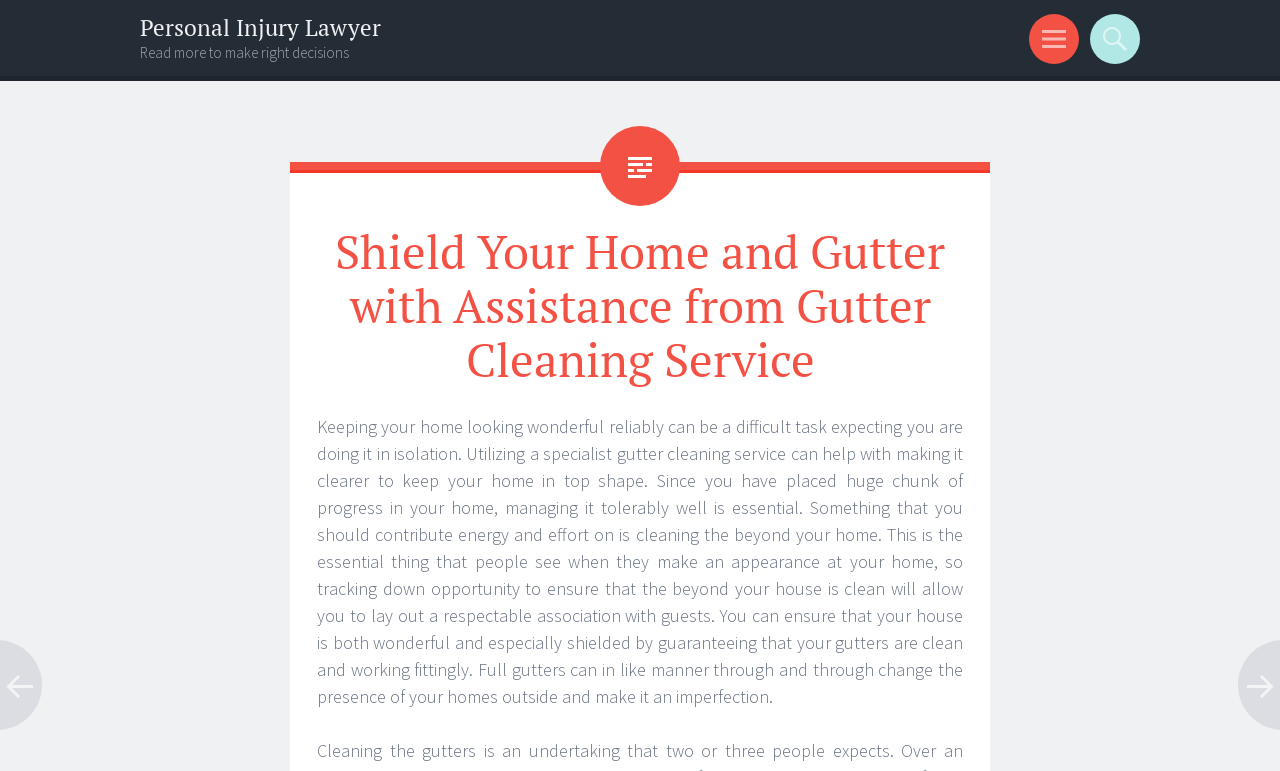What is the importance of cleaning the outside of a home?
Refer to the screenshot and respond with a concise word or phrase.

To make a good impression